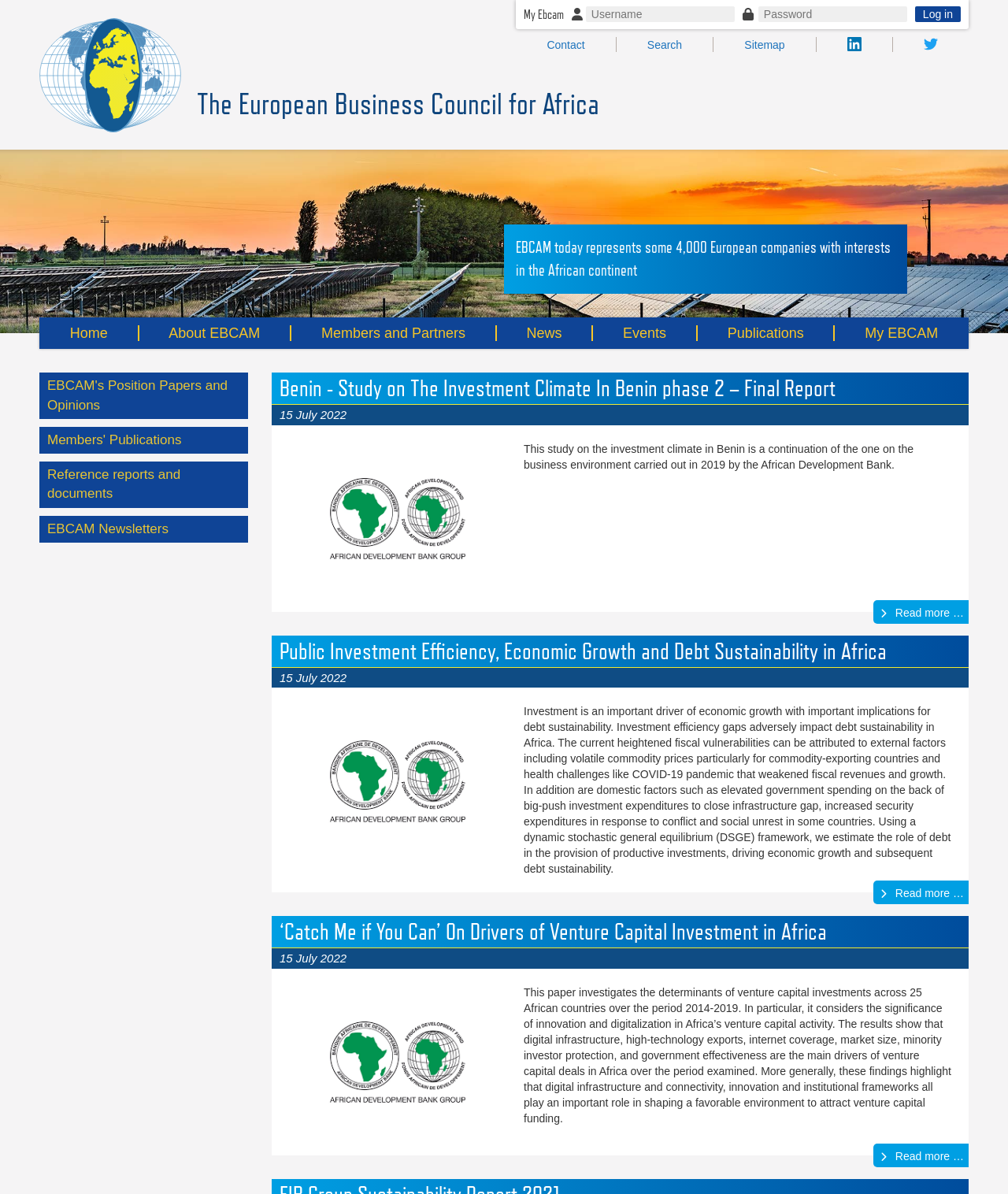Produce an elaborate caption capturing the essence of the webpage.

The webpage is titled "EBCAM - Reference reports and documents" and appears to be a portal for accessing various reports, documents, and news related to the European Business Council for Africa (EBCAM). 

At the top of the page, there is a heading "My Ebcam" followed by a username and password input field, a "Log in" button, and links to "Contact", "Search", "Sitemap", "LinkedIn", and "Twitter". 

Below this, there is a banner with the text "The European Business Council for Africa" and an image. 

On the left side of the page, there is a navigation menu with links to "Home", "About EBCAM", "Members and Partners", "News", "Events", "Publications", and "My EBCAM". 

The main content of the page is divided into three sections, each with a heading, a description list, an image, and a "Read more" link. The sections are titled "Benin - Study on The Investment Climate In Benin phase 2 – Final Report", "Public Investment Efficiency, Economic Growth and Debt Sustainability in Africa", and "‘Catch Me if You Can’ On Drivers of Venture Capital Investment in Africa". Each section provides a brief summary of the report or study, along with a date and an image. 

On the right side of the page, there are links to "EBCAM's Position Papers and Opinions", "Members' Publications", "Reference reports and documents", and "EBCAM Newsletters".